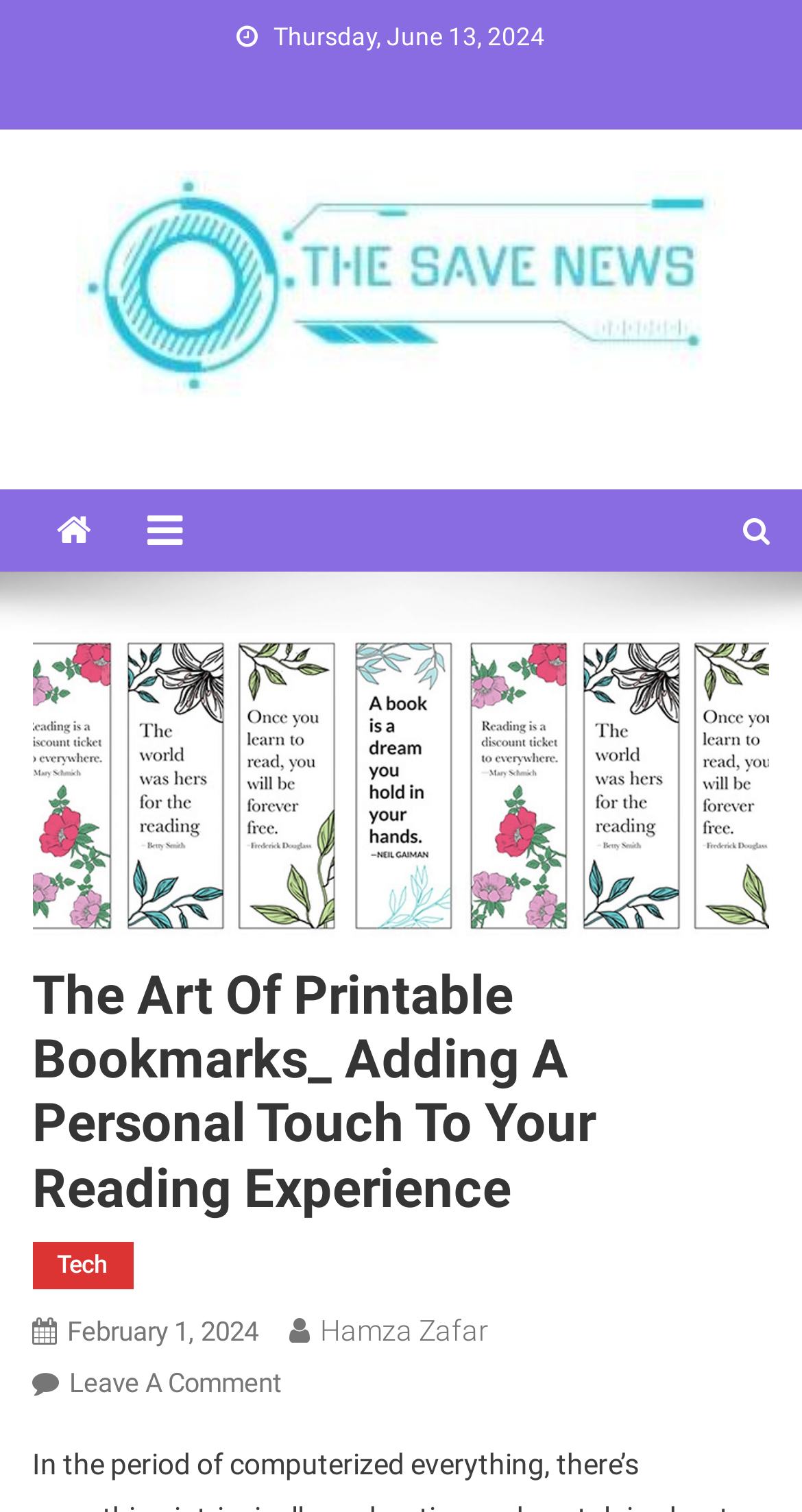Give a succinct answer to this question in a single word or phrase: 
How many social media links are there?

3